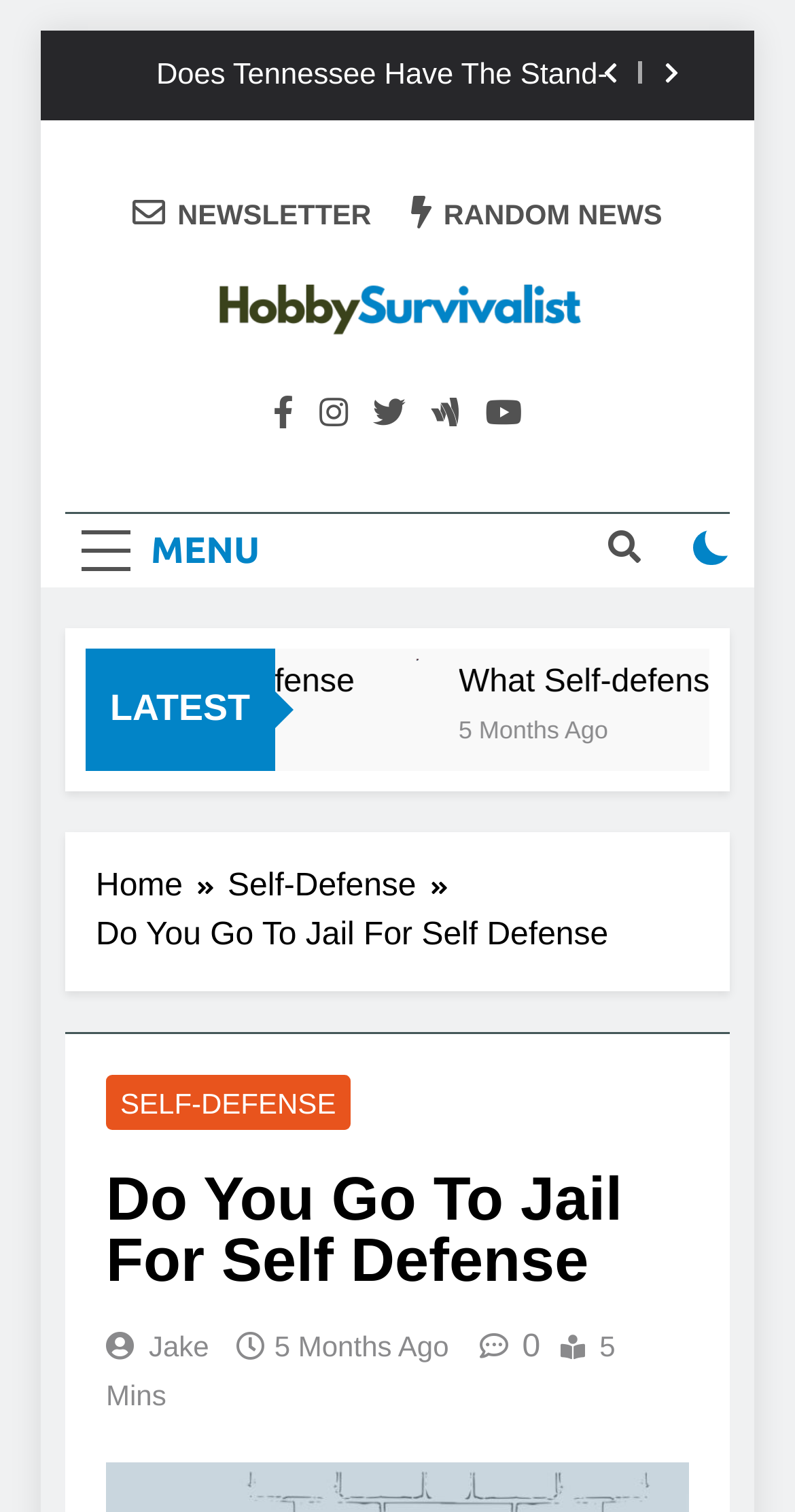Please determine the bounding box of the UI element that matches this description: aria-label="Toggle menu". The coordinates should be given as (top-left x, top-left y, bottom-right x, bottom-right y), with all values between 0 and 1.

None